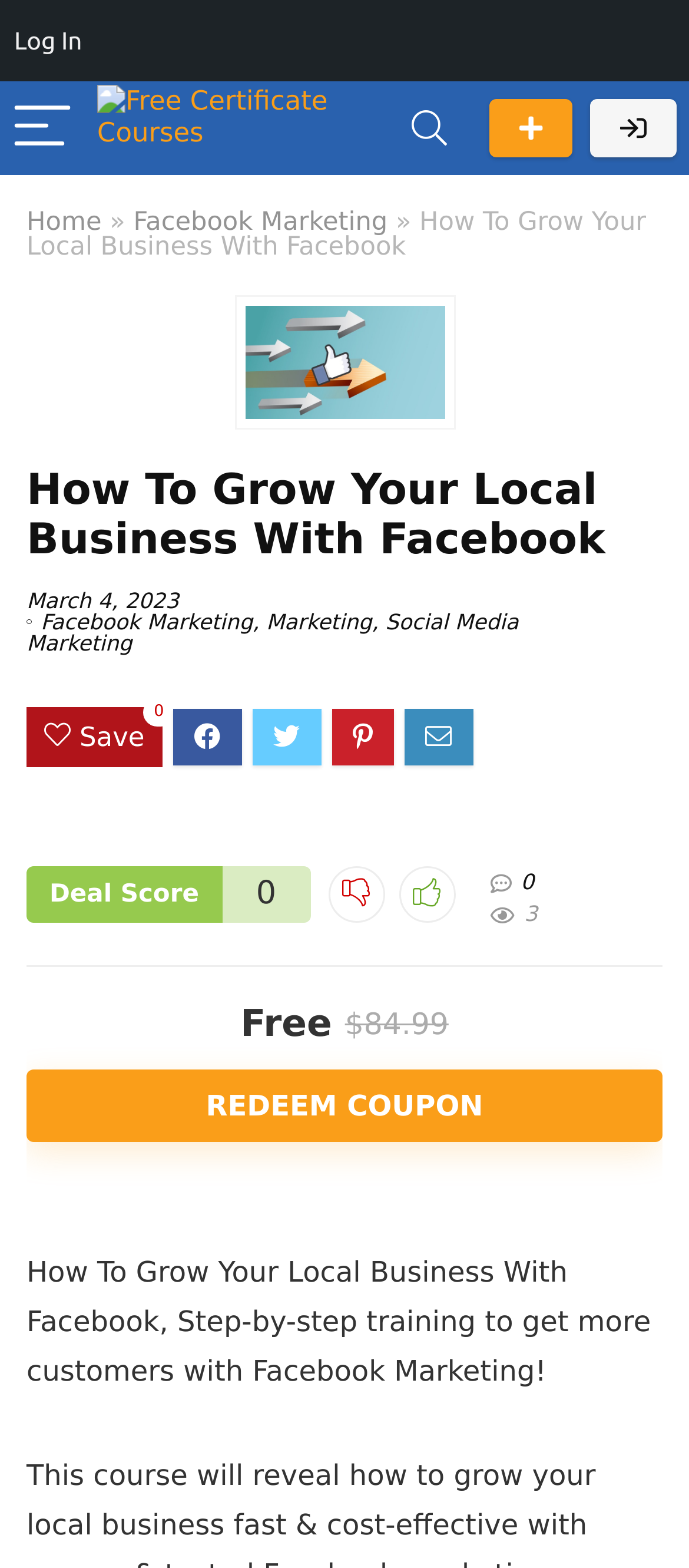What is the current status of the deal?
Using the image, provide a concise answer in one word or a short phrase.

Free